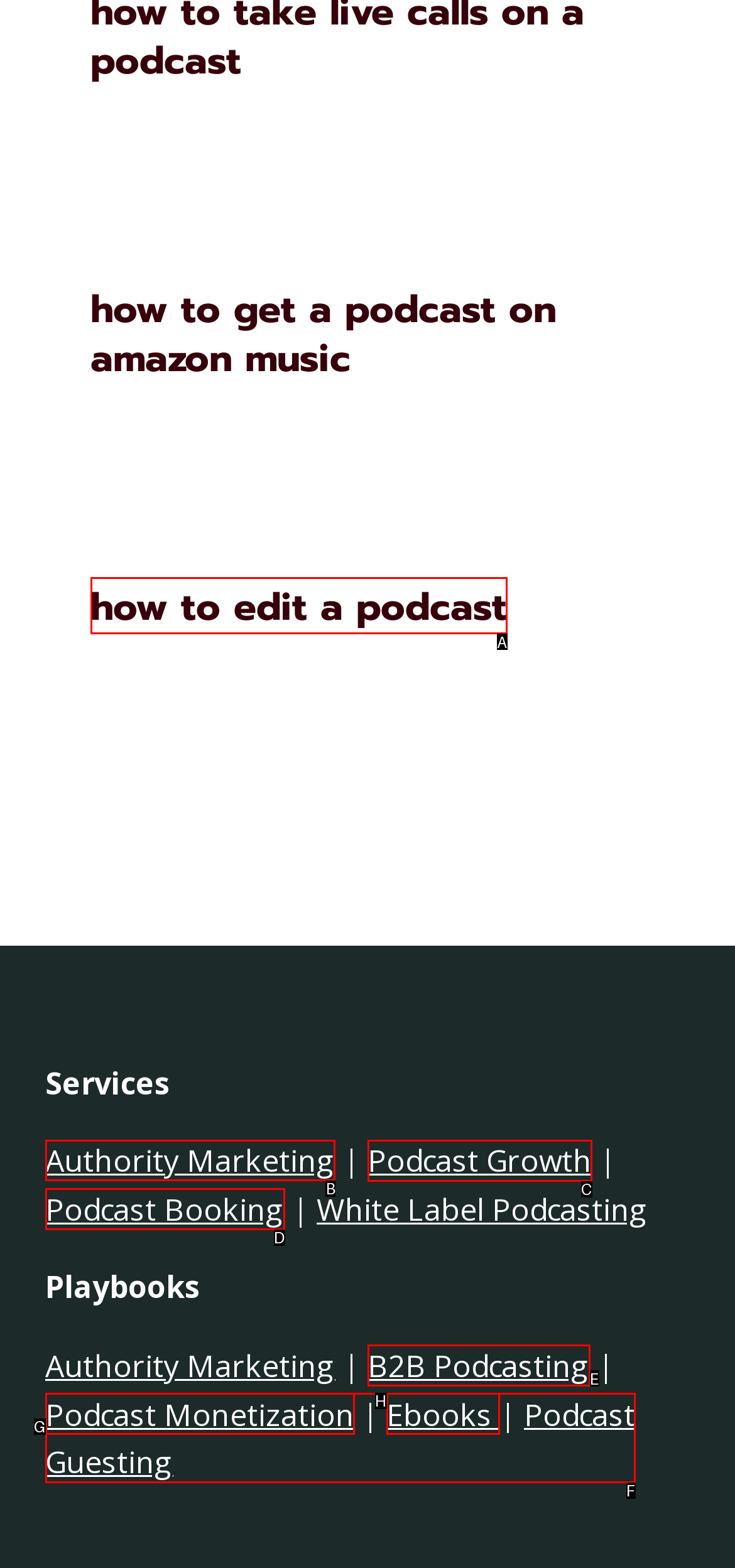Which UI element should be clicked to perform the following task: click on 'Authority Marketing'? Answer with the corresponding letter from the choices.

B